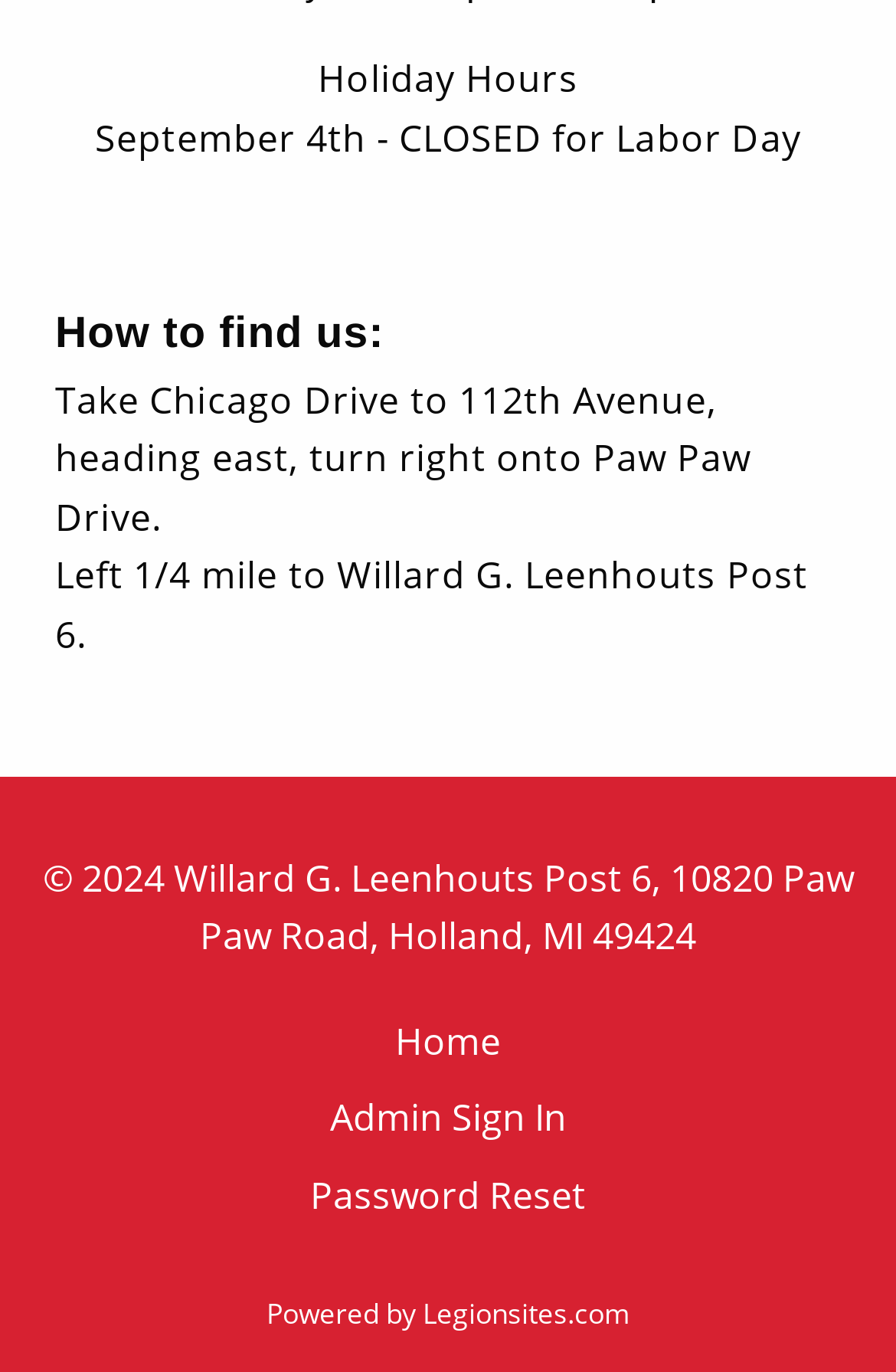What is the address of Willard G. Leenhouts Post 6?
Please use the image to deliver a detailed and complete answer.

The webpage mentions the address of Willard G. Leenhouts Post 6 as 10820 Paw Paw Road, Holland, MI 49424, which is provided in the copyright section at the bottom of the page.